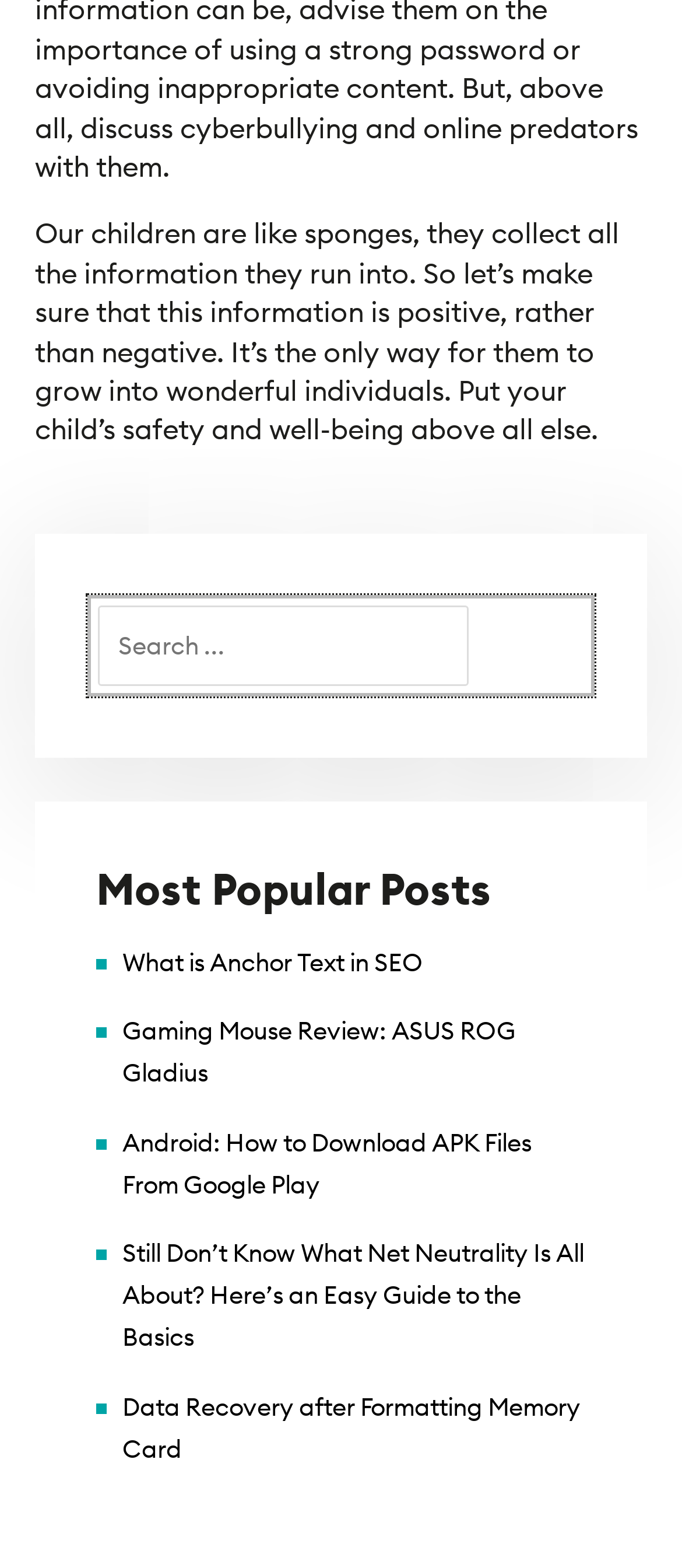Locate the UI element described by name="s" placeholder="Search ..." and provide its bounding box coordinates. Use the format (top-left x, top-left y, bottom-right x, bottom-right y) with all values as floating point numbers between 0 and 1.

[0.144, 0.386, 0.687, 0.438]